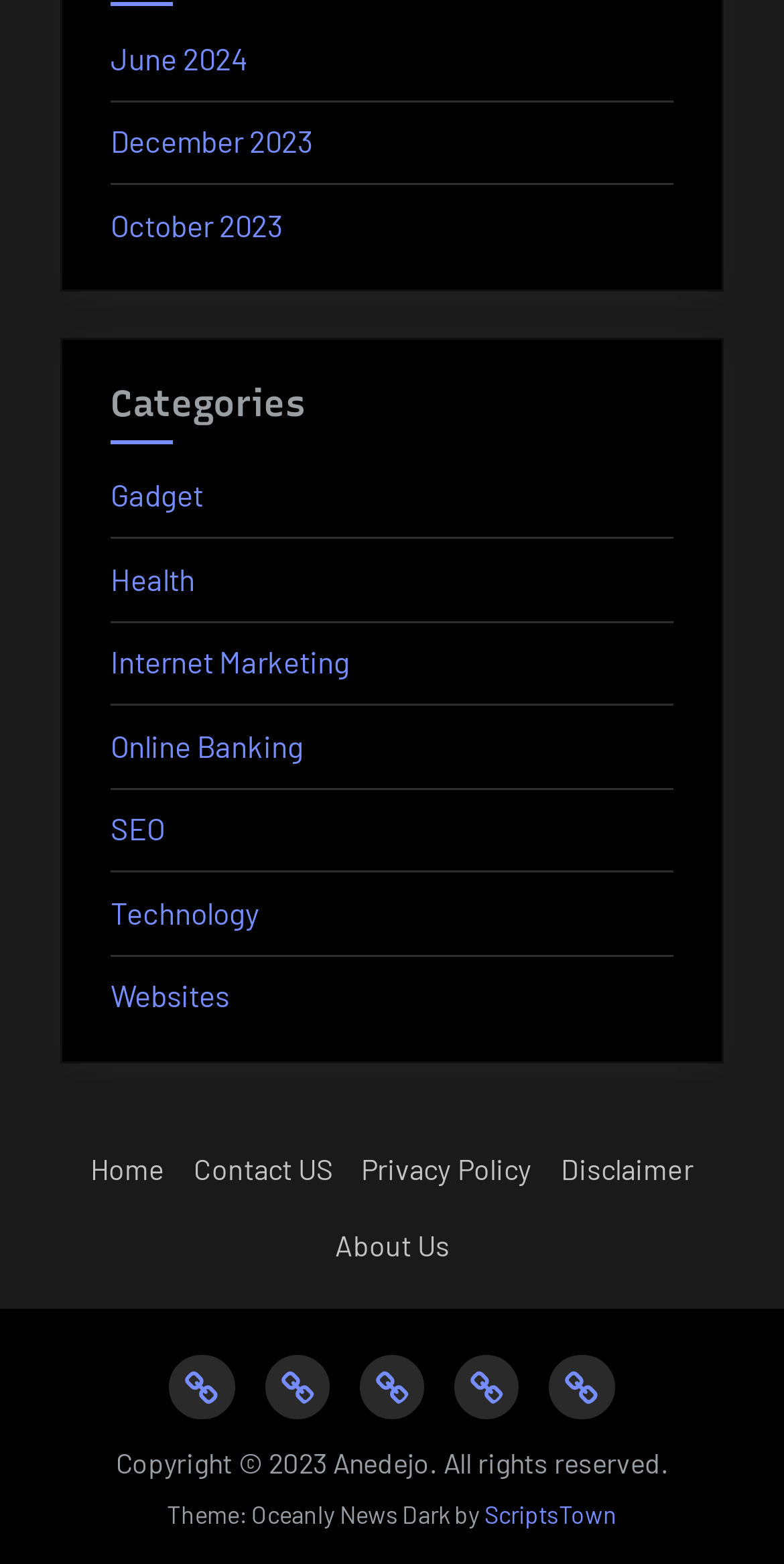Identify the bounding box coordinates for the element that needs to be clicked to fulfill this instruction: "Visit ScriptsTown". Provide the coordinates in the format of four float numbers between 0 and 1: [left, top, right, bottom].

[0.618, 0.959, 0.787, 0.977]